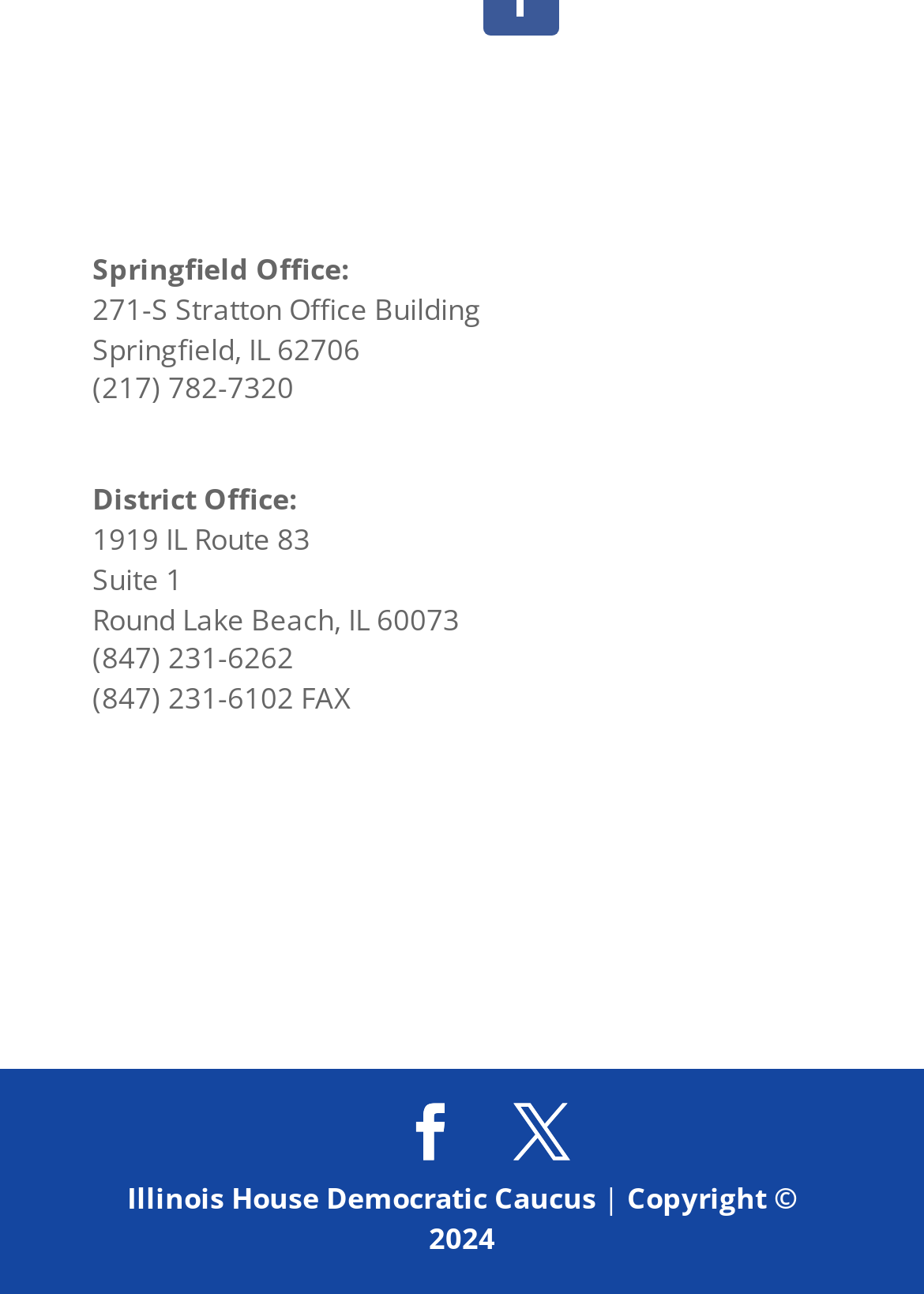Given the description of a UI element: "Facebook", identify the bounding box coordinates of the matching element in the webpage screenshot.

[0.435, 0.854, 0.496, 0.898]